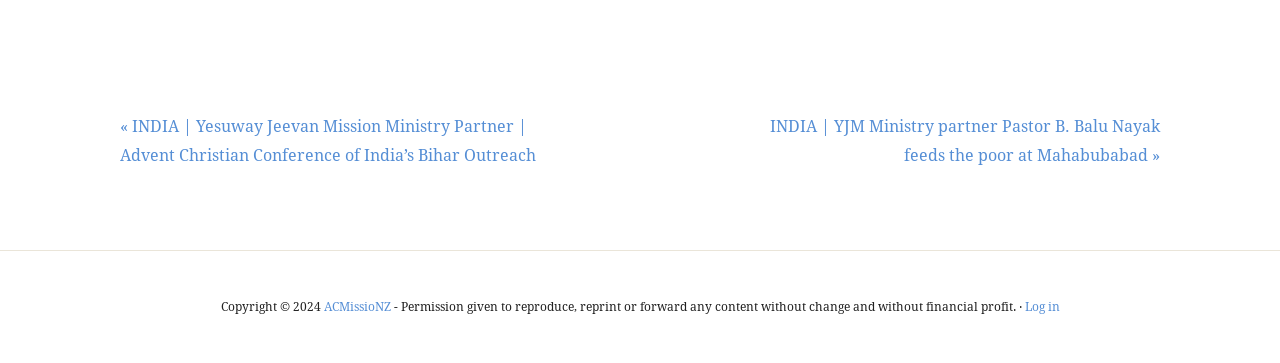Bounding box coordinates are specified in the format (top-left x, top-left y, bottom-right x, bottom-right y). All values are floating point numbers bounded between 0 and 1. Please provide the bounding box coordinate of the region this sentence describes: Products »Products »

None